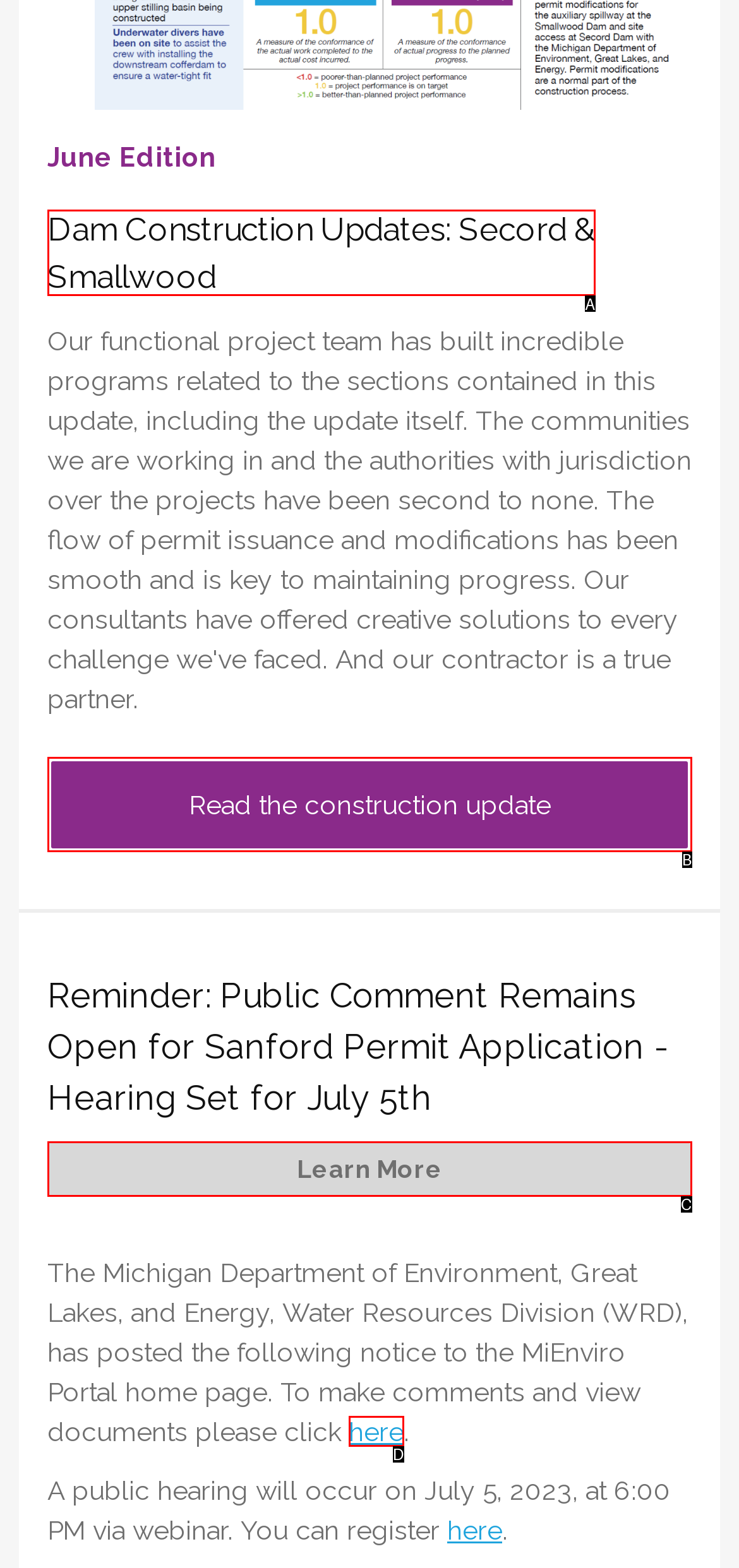From the given choices, identify the element that matches: Read the construction update
Answer with the letter of the selected option.

B